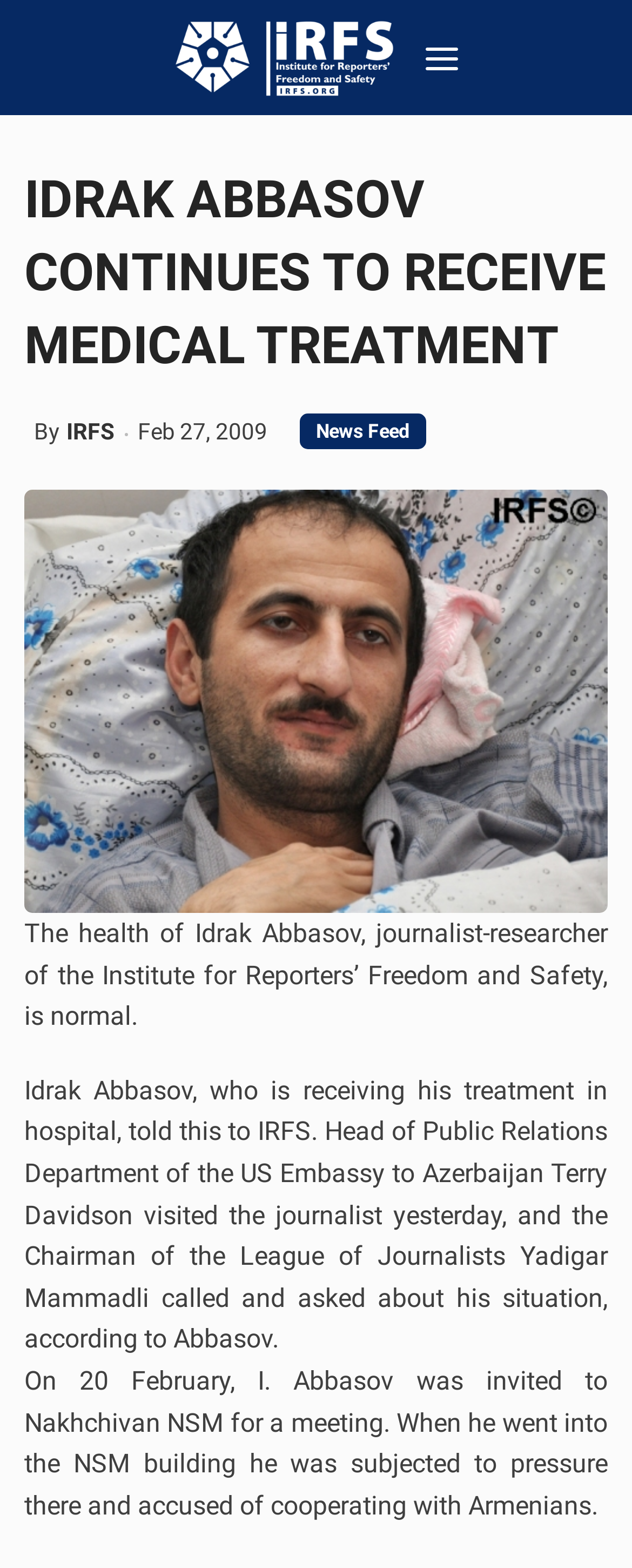Provide the bounding box coordinates of the HTML element described as: "Menu". The bounding box coordinates should be four float numbers between 0 and 1, i.e., [left, top, right, bottom].

[0.647, 0.016, 0.75, 0.057]